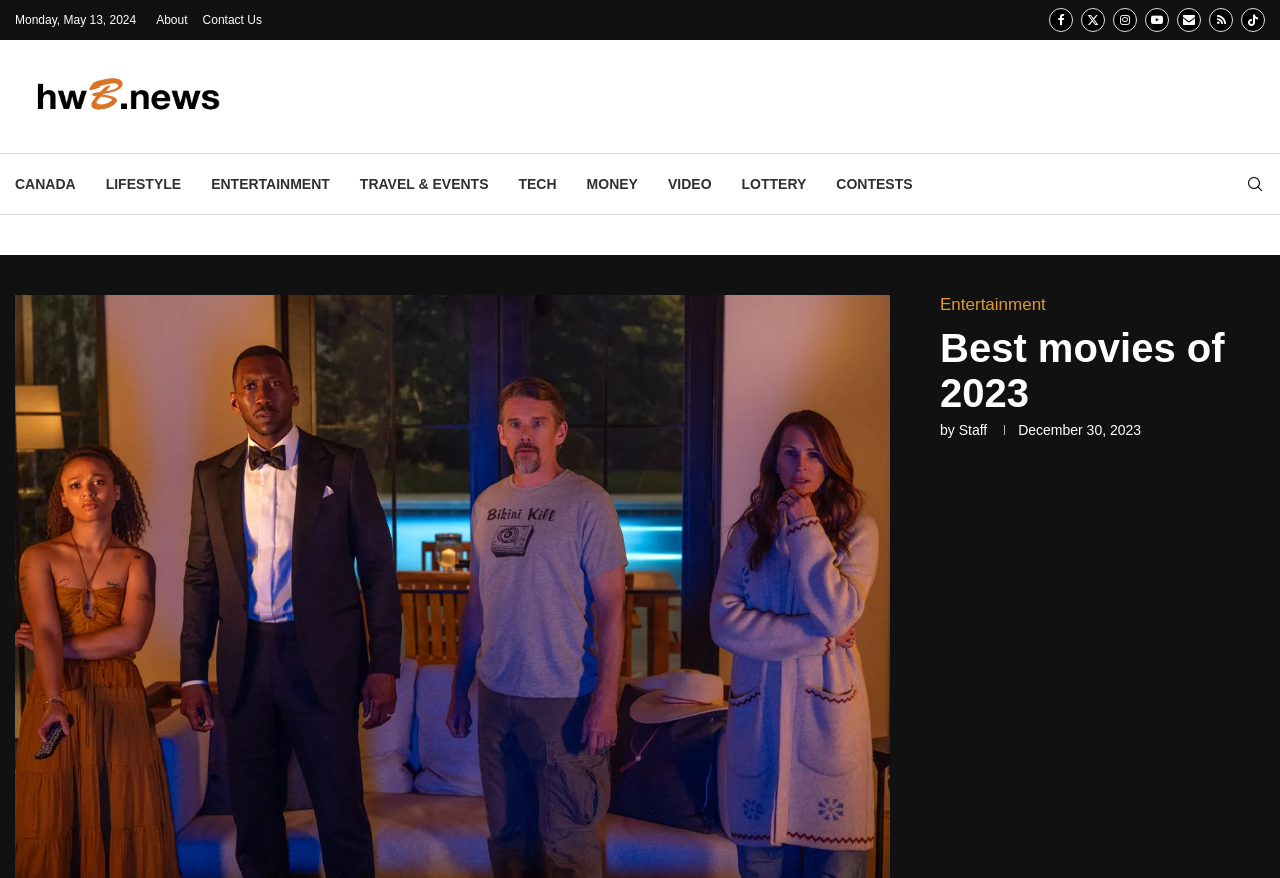What social media platforms are available on the webpage?
Please answer the question with a detailed and comprehensive explanation.

I found the social media platforms by looking at the links at the top right corner of the webpage, which have bounding box coordinates ranging from [0.82, 0.009, 0.838, 0.036] to [0.97, 0.009, 0.988, 0.036].